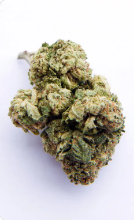Please respond to the question using a single word or phrase:
What is the purpose of the York Medical Group?

Medical cannabis services